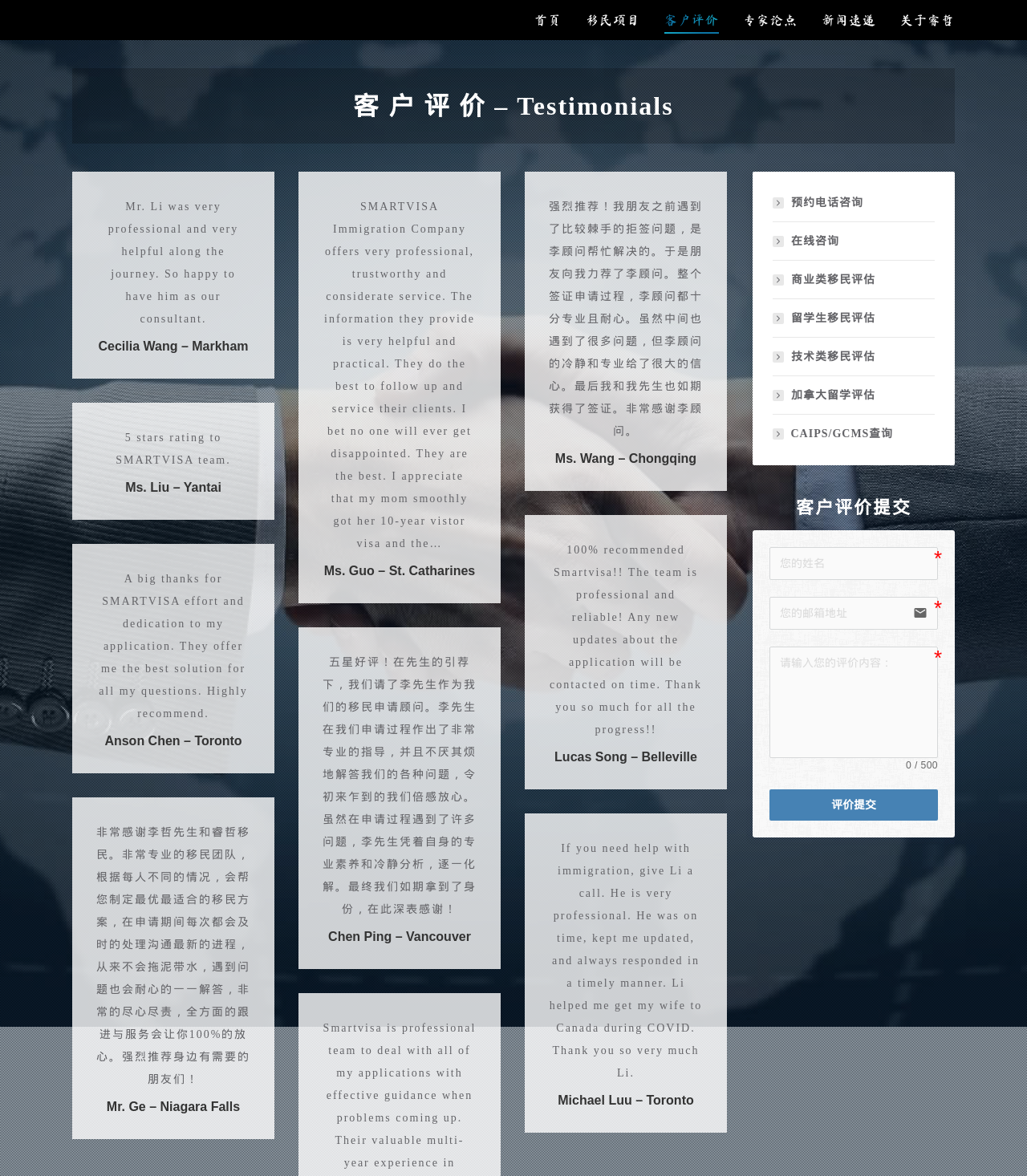Please look at the image and answer the question with a detailed explanation: What is the purpose of the '客户评价提交' section?

The '客户评价提交' section is a form that allows customers to submit their reviews and feedback about SMARTVISA Immigration Company. It has several text fields and a submit button.